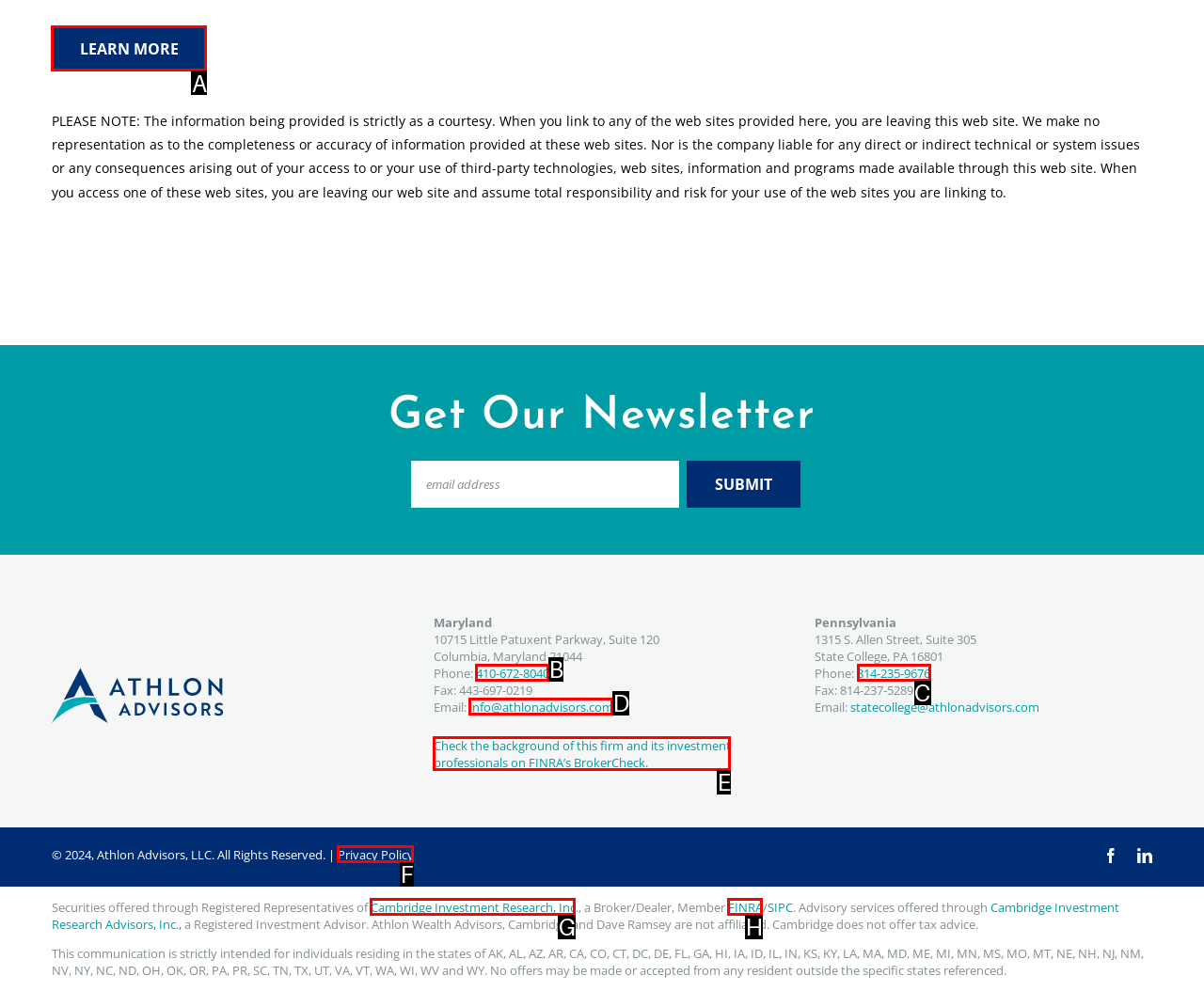Based on the description: Cambridge Investment Research, Inc, identify the matching lettered UI element.
Answer by indicating the letter from the choices.

G